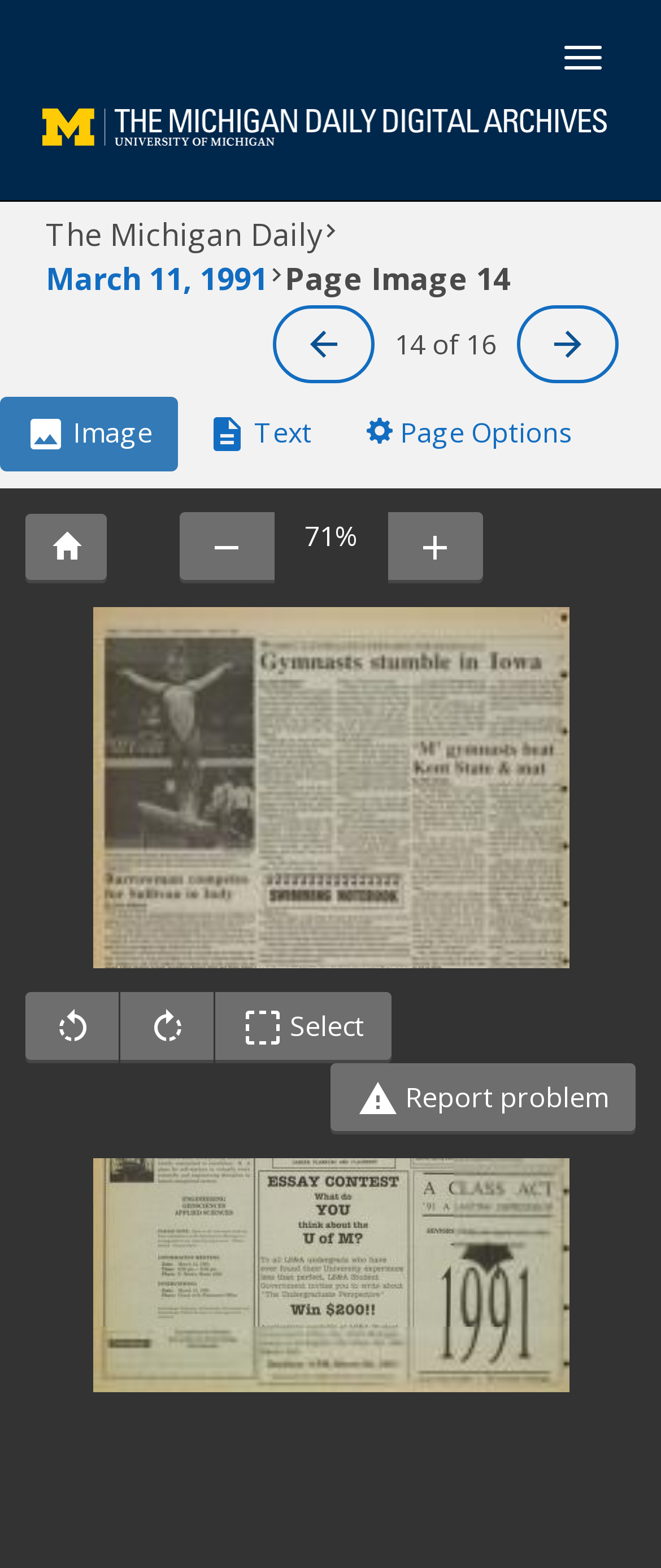Create a full and detailed caption for the entire webpage.

This webpage is an archived image from The Michigan Daily, a newspaper publication, dated March 11, 1991 (vol. 101, iss. 108). At the top left, there is a logo image of The Michigan Daily Digital Archives, accompanied by a link to the archives. Next to the logo, there is a heading that reads "The Michigan Daily March 11, 1991 Page Image 14". Below the heading, there is a link to the specific date, "March 11, 1991".

On the top right, there is a button to toggle navigation. Below the navigation button, there are three links: "Image", "14 of 16", and another link with no text. The "Image" link is likely related to the image being displayed on the page.

Below these links, there is a horizontal tab list with three tabs: "Image", "Text", and "Page Options". The "Page Options" tab has a dropdown menu with several options, including a group of zoom controls with buttons to zoom in and out, a slider to adjust the zoom level, and a button to toggle select. There is also a group of image controls with three buttons, and a link to report a problem.

The main content of the page is a large canvas that takes up most of the page, displaying the archived image of the newspaper page.